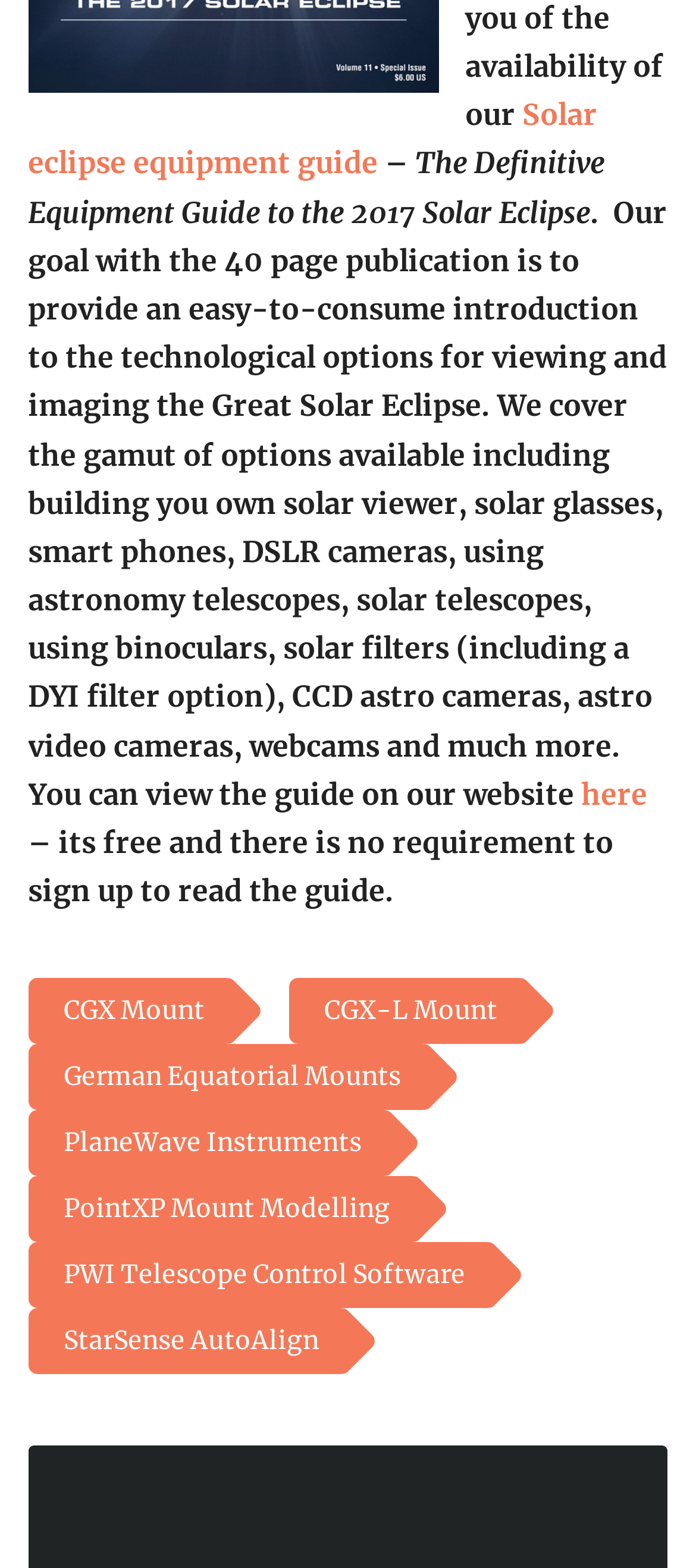Please analyze the image and give a detailed answer to the question:
Is signing up required to read the guide?

The requirement for signing up to read the guide is mentioned in the StaticText element with the text '– its free and there is no requirement to sign up to read the guide.', which indicates that signing up is not required.